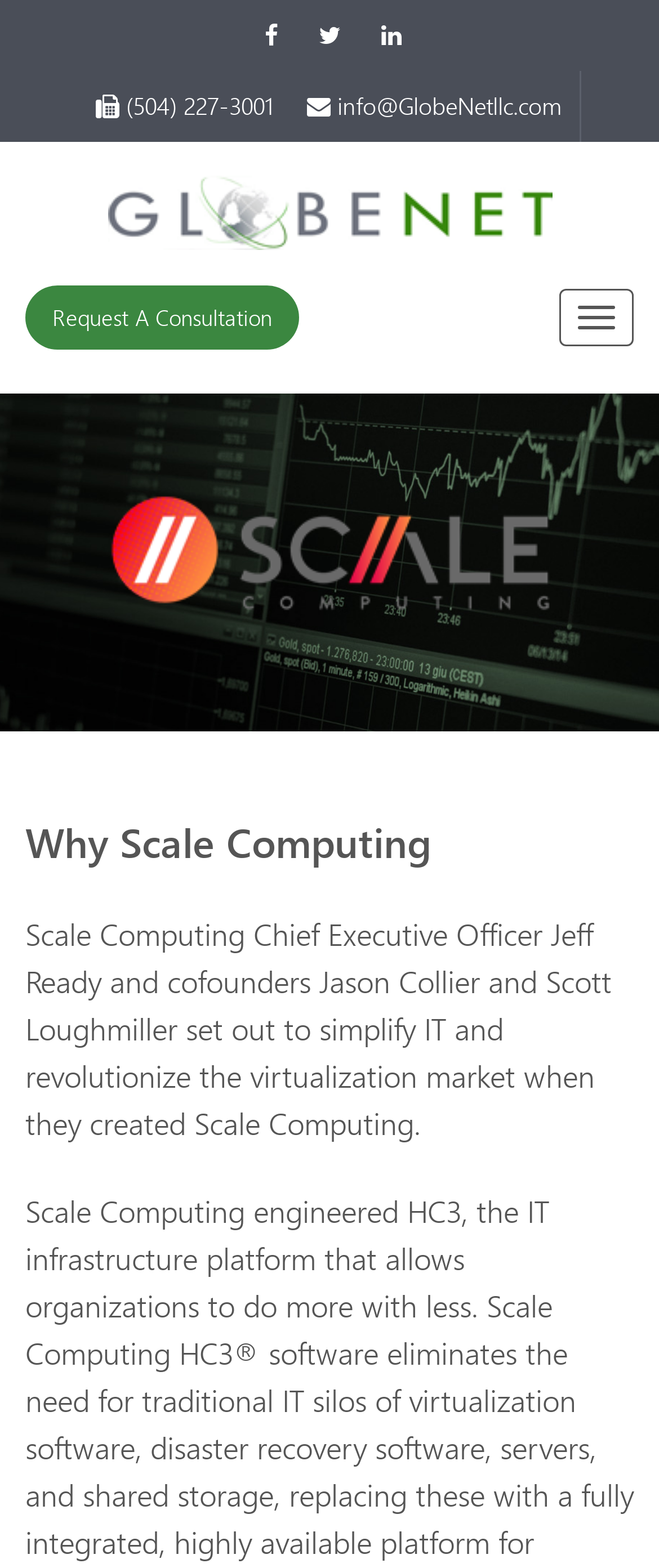What is the topic of the main content section?
Please answer the question with as much detail and depth as you can.

The main content section appears to be discussing Scale Computing, as indicated by the heading 'Why Scale Computing' and the accompanying text that describes the company's history and mission.